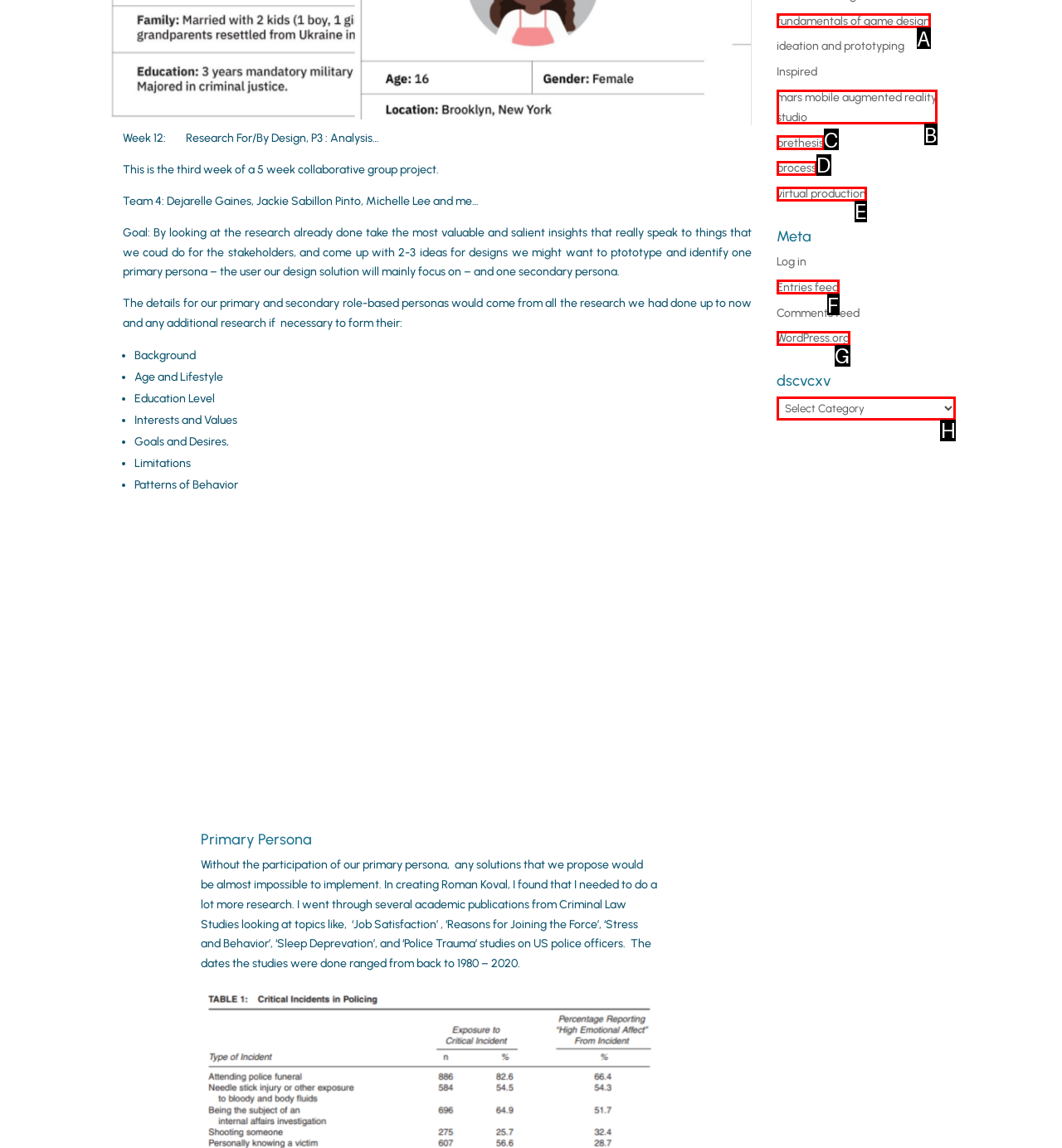Examine the description: prethesis and indicate the best matching option by providing its letter directly from the choices.

C